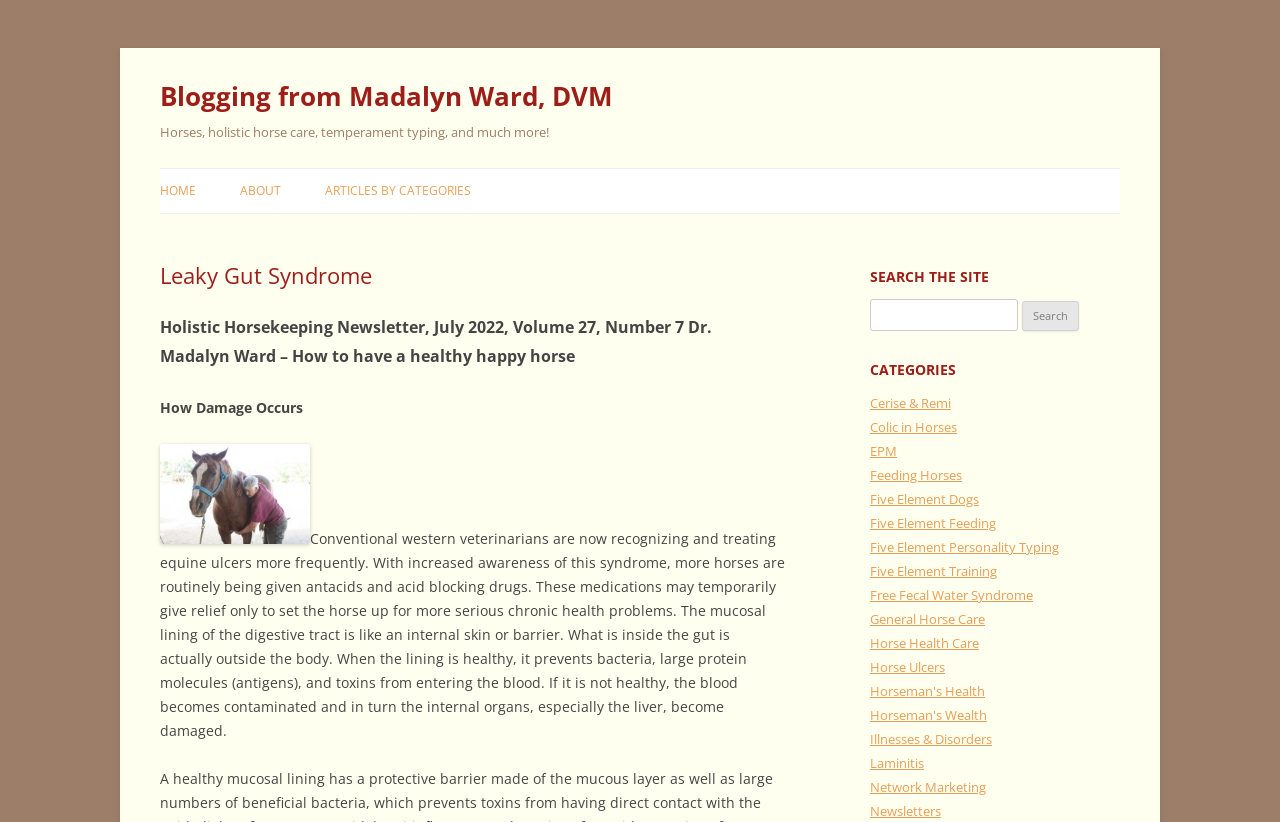What is the purpose of the search function on this webpage?
Please look at the screenshot and answer in one word or a short phrase.

To search the site